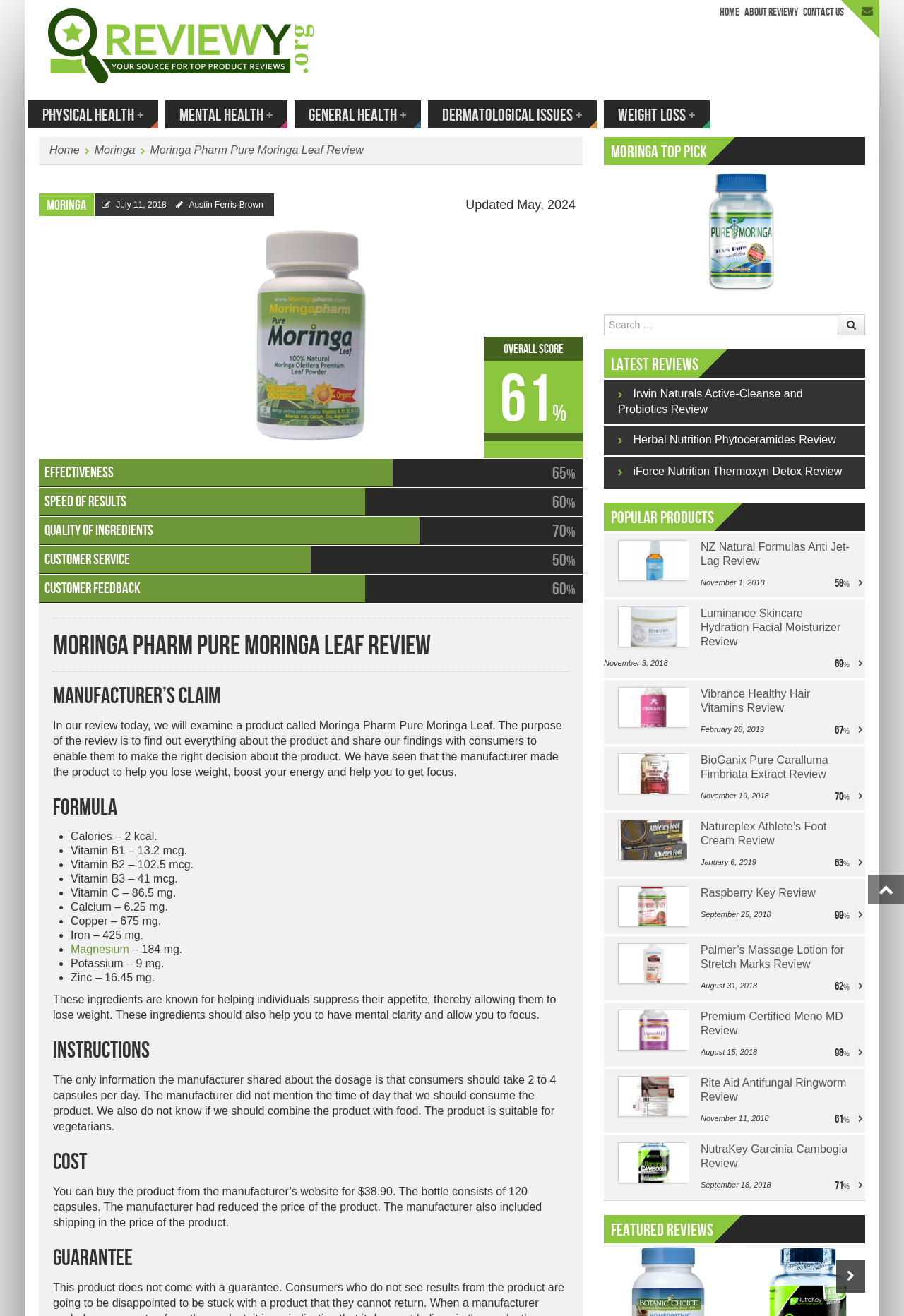Please extract the title of the webpage.

Moringa Pharm Pure Moringa Leaf Review